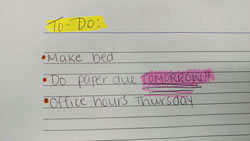Elaborate on all the features and components visible in the image.

The image depicts a handwritten to-do list on a lined sheet of paper, providing a glimpse into the organization and priorities of the individual. At the top of the page, "To-Do:" is prominently highlighted in yellow, indicating the importance of the tasks listed below. The tasks include:

- "Make bed" marked as a simple, daily chore.
- "Do paper due TOMORROW!!" written in a mix of standard ink and eye-catching pink highlighting, emphasizing its urgency and imminent deadline.
- "Office hours Thursday," noting a specific time for academic assistance or consultation.

The overall presentation reflects a blend of routine responsibilities and academic obligations, illustrating the balance individuals often manage in their everyday lives.